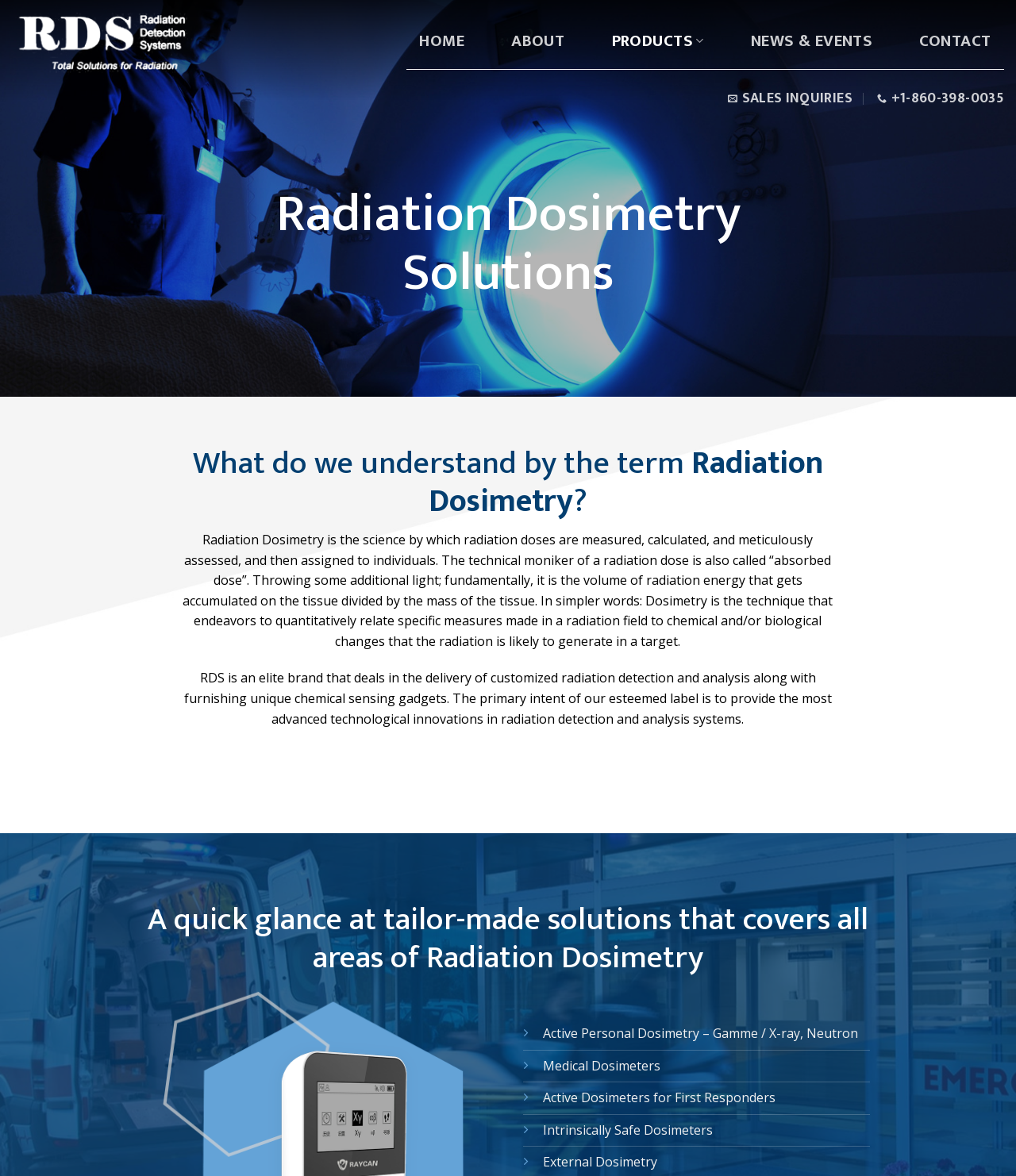Determine the bounding box coordinates of the target area to click to execute the following instruction: "view products."

[0.589, 0.022, 0.706, 0.048]